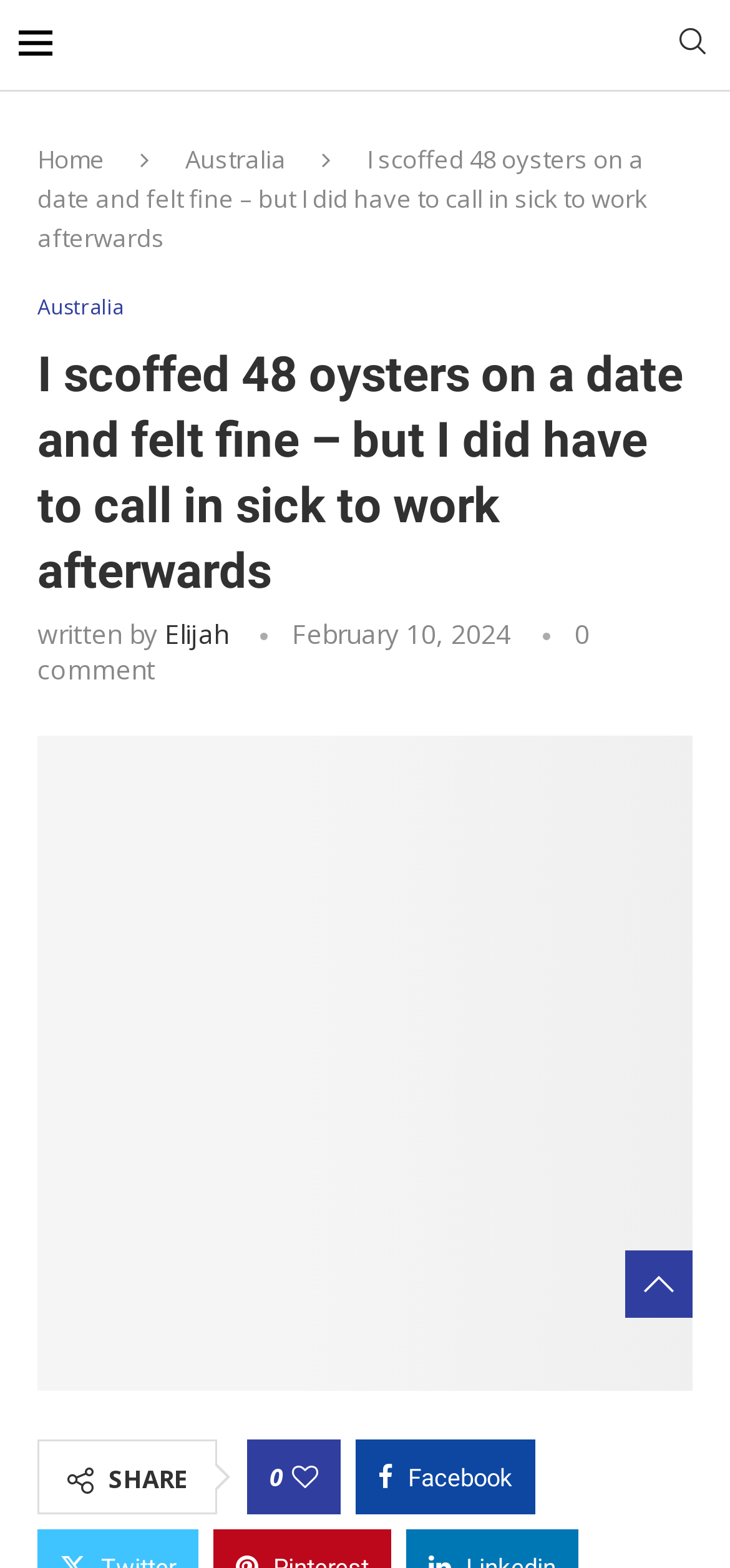How many comments are there on the article?
Please provide a single word or phrase as your answer based on the screenshot.

0